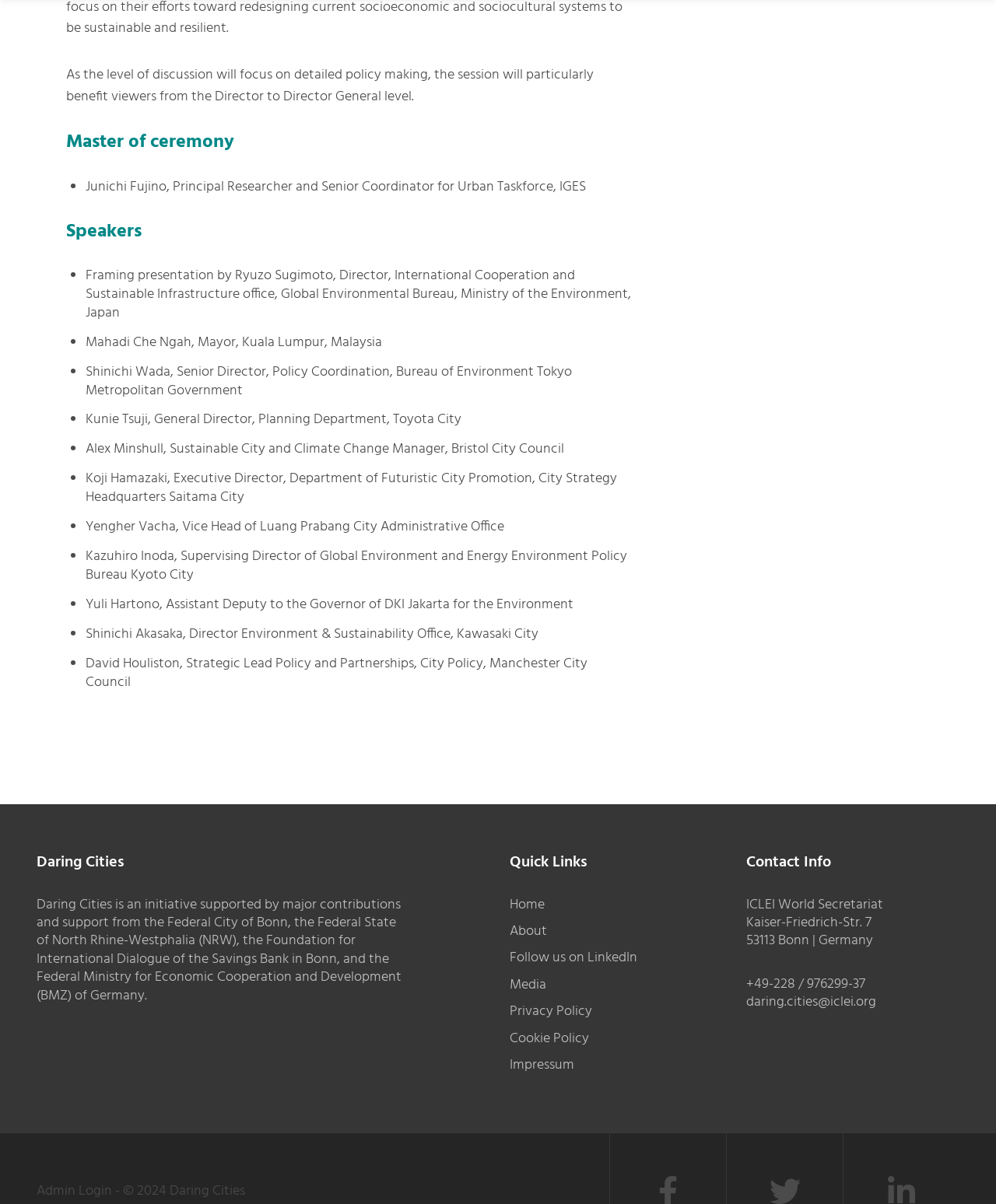Show the bounding box coordinates of the region that should be clicked to follow the instruction: "View the 'About' page."

[0.512, 0.764, 0.549, 0.783]